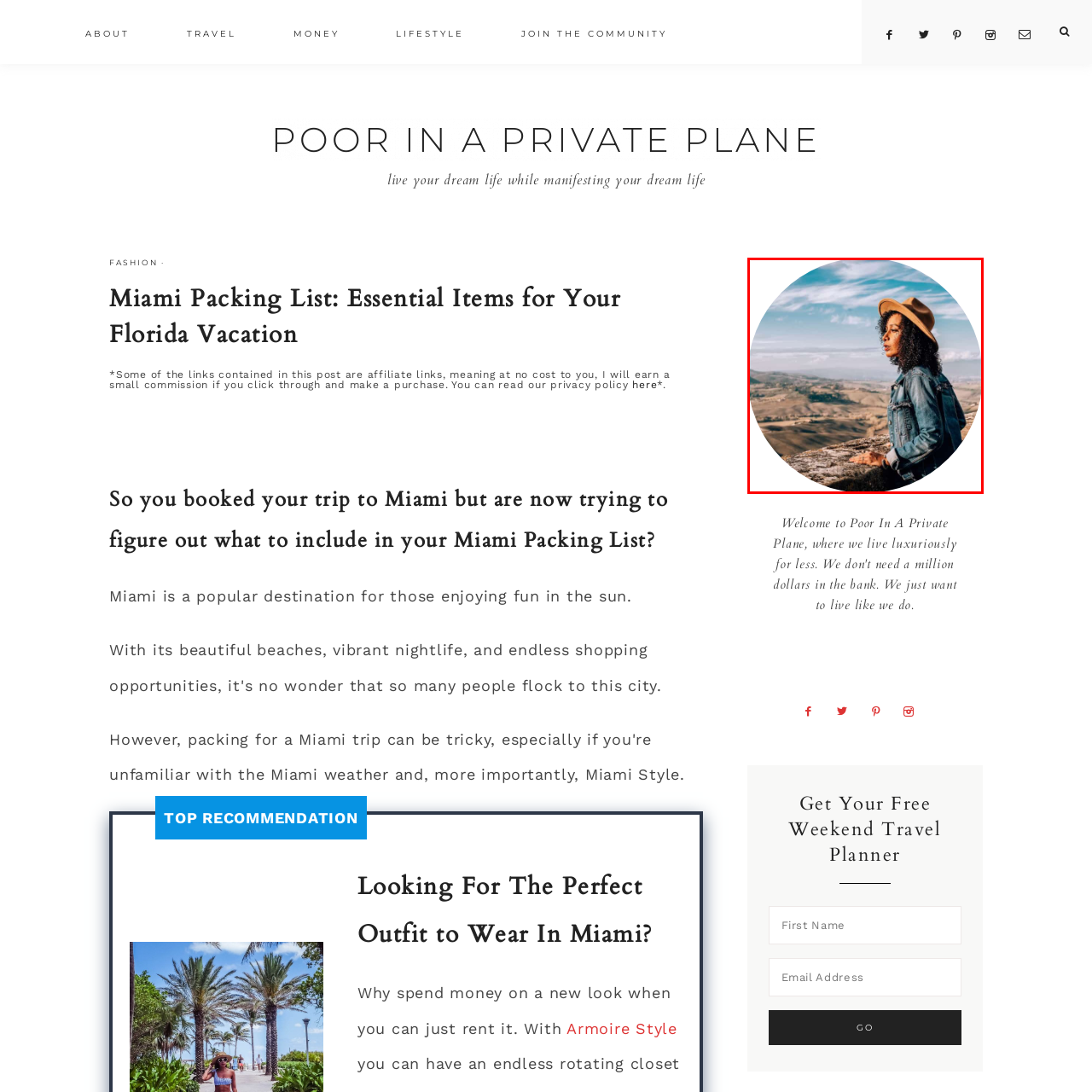Please analyze the elements within the red highlighted area in the image and provide a comprehensive answer to the following question: What is the dominant color of the sky?

The sky above the woman is vibrant, showcasing a blend of blue hues and wispy clouds, which enhances the outdoor atmosphere and creates a sense of adventure and exploration.